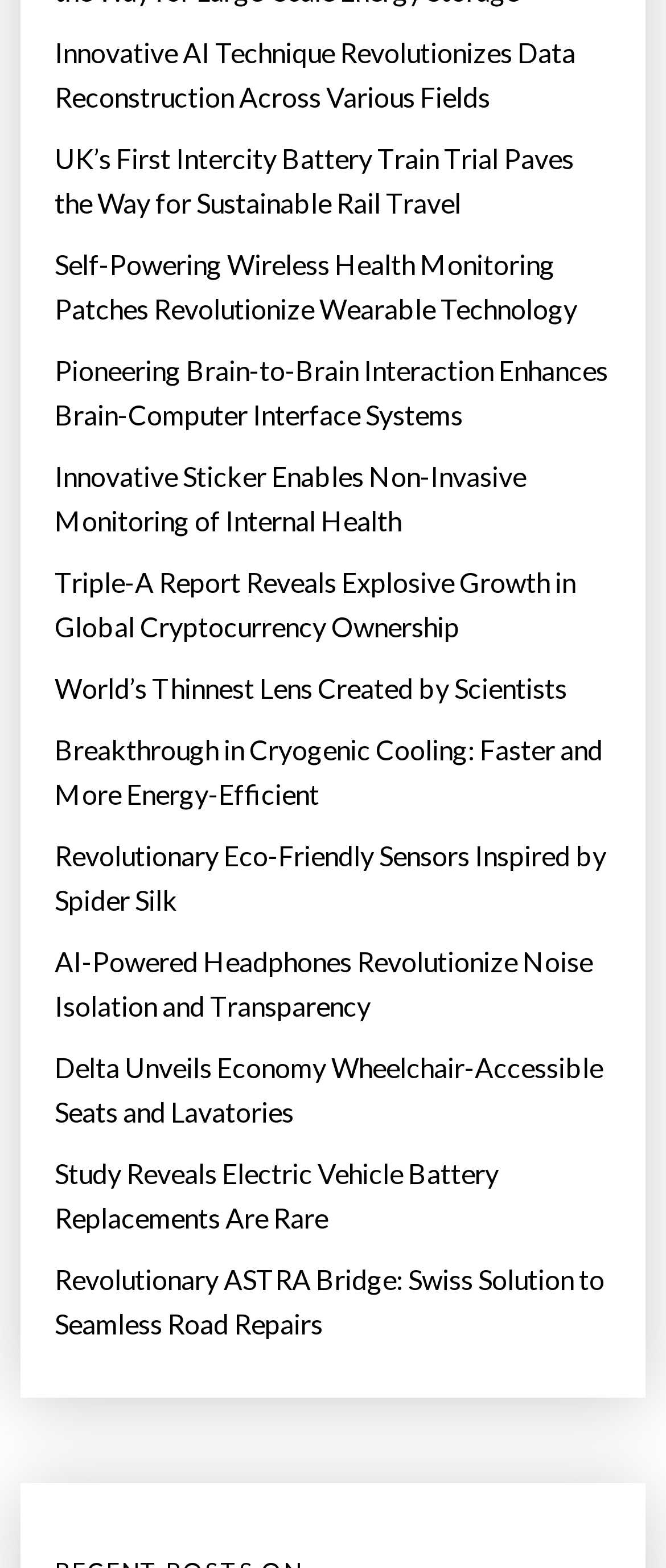Determine the bounding box coordinates of the clickable region to follow the instruction: "Read about innovative AI technique".

[0.082, 0.02, 0.918, 0.076]